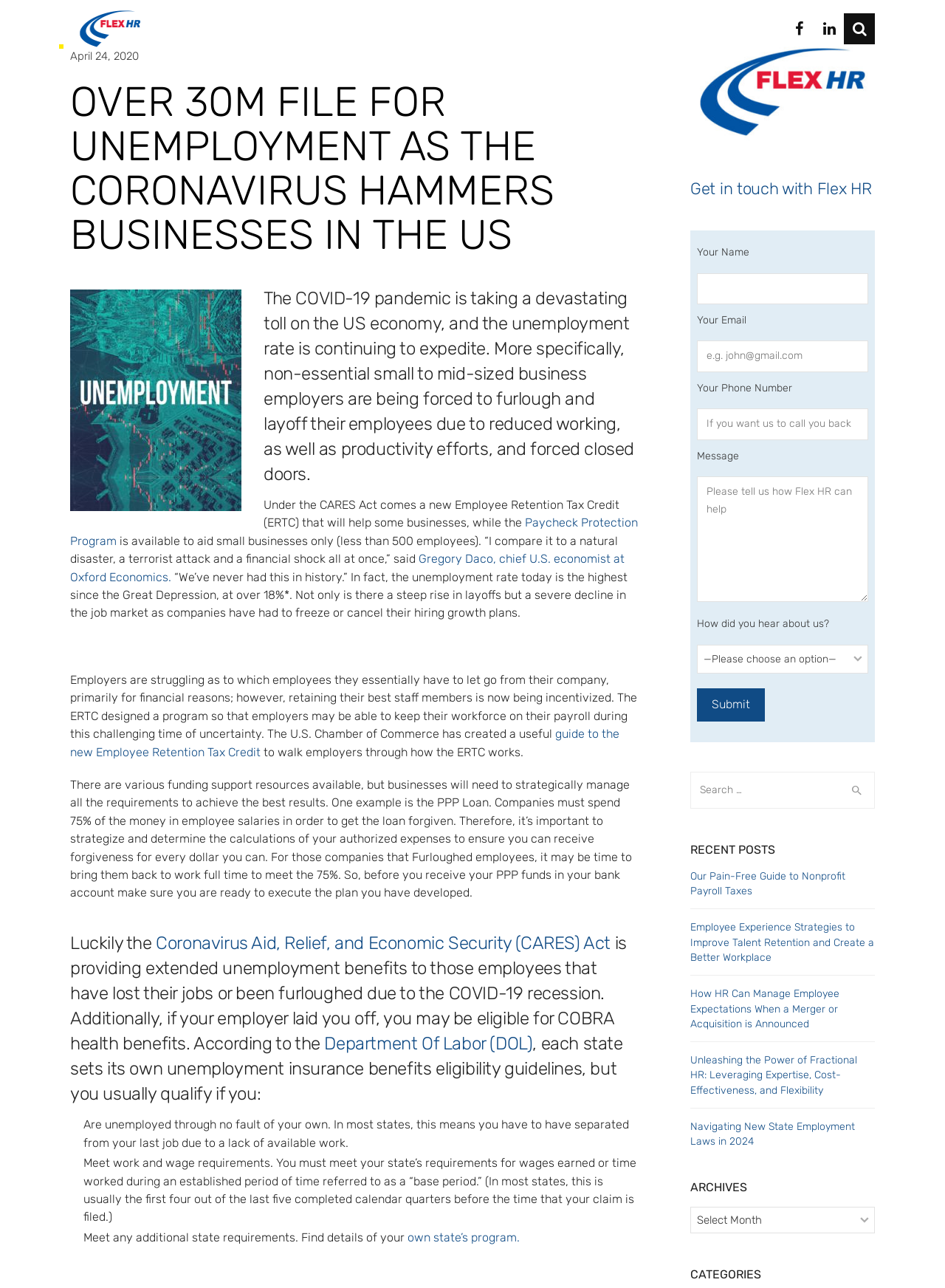What is the topic of the main article?
Provide a one-word or short-phrase answer based on the image.

Unemployment during COVID-19